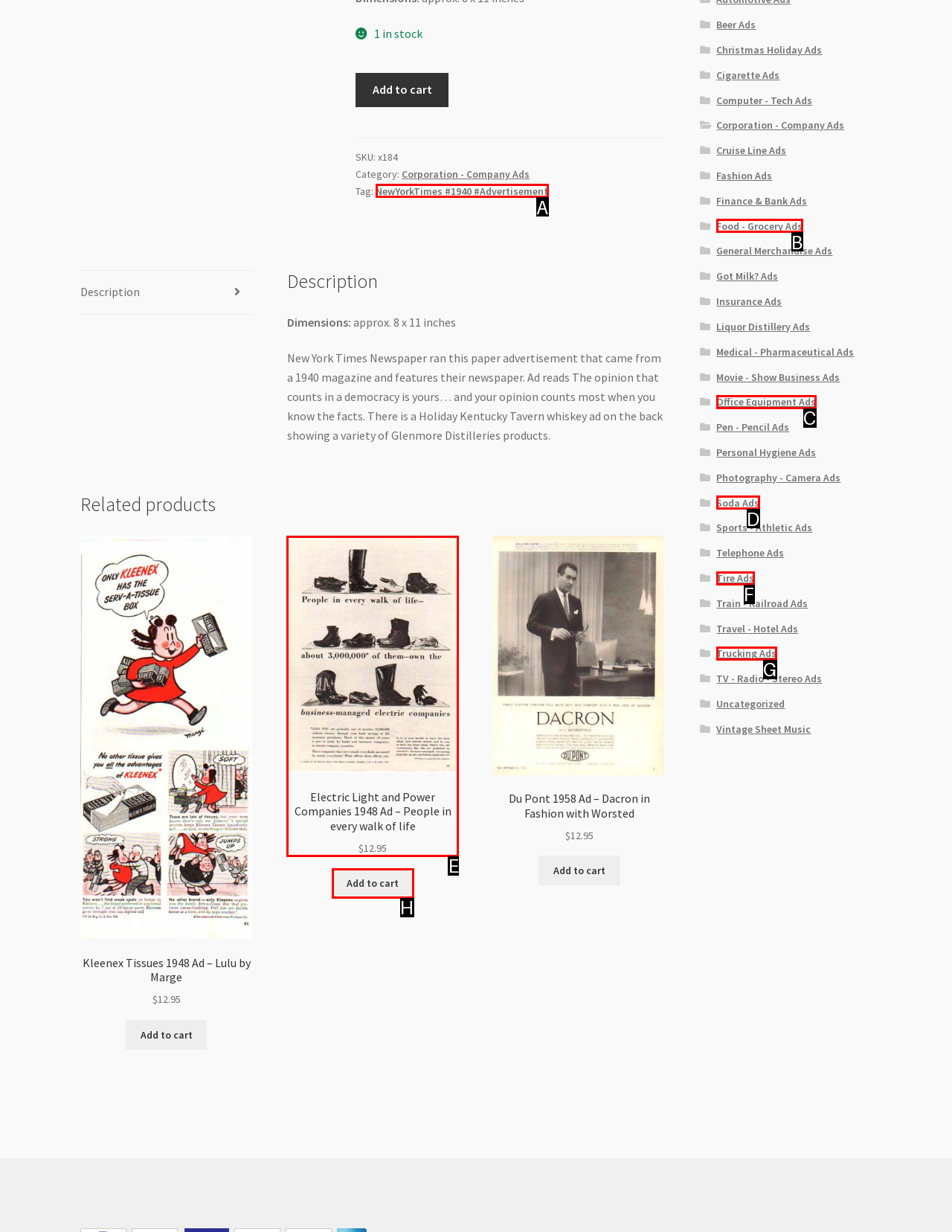Find the HTML element that matches the description: Food - Grocery Ads. Answer using the letter of the best match from the available choices.

B